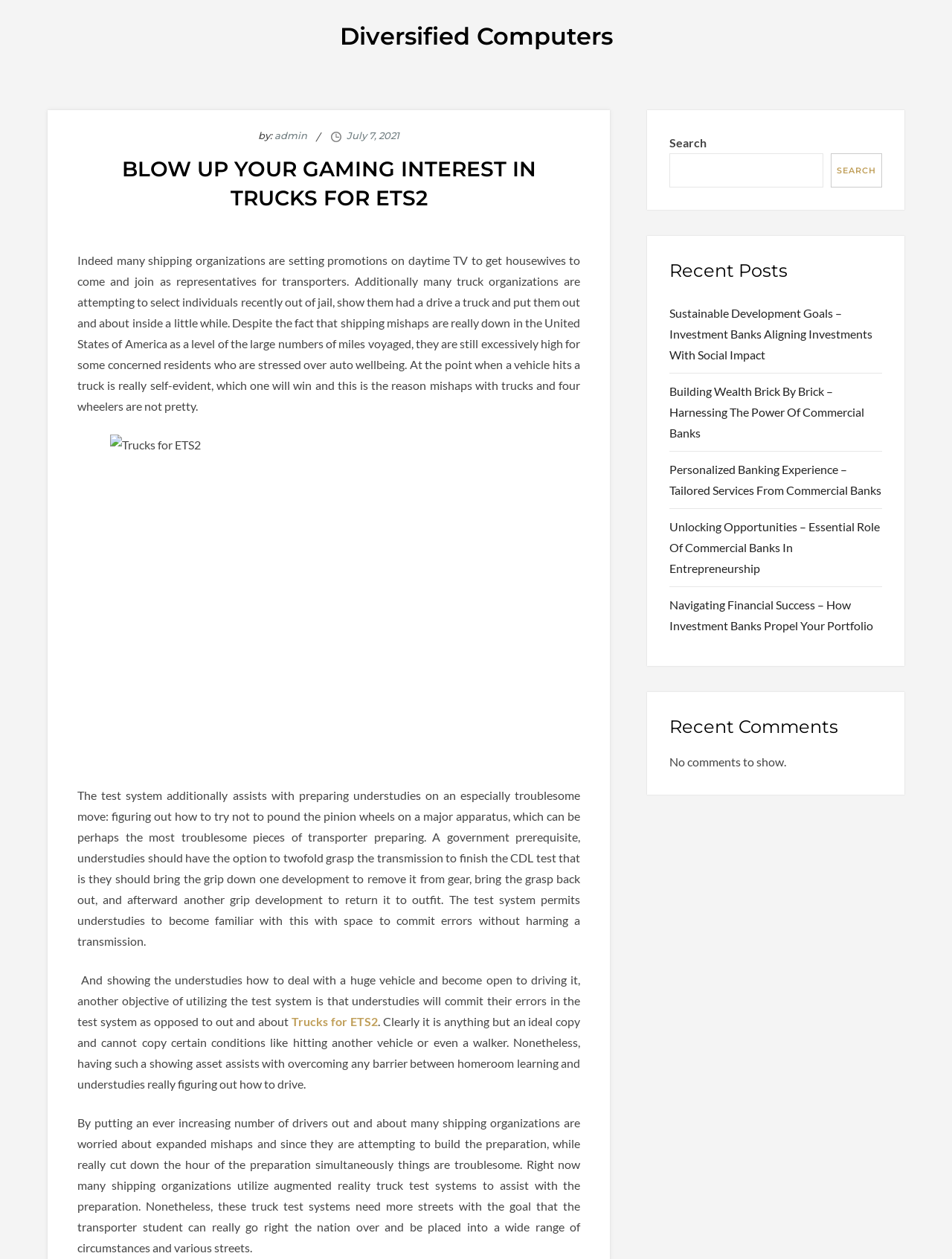What is the topic of the article?
Please give a detailed and elaborate answer to the question based on the image.

The topic of the article can be inferred by looking at the title 'BLOW UP YOUR GAMING INTEREST IN TRUCKS FOR ETS2' and the image 'Trucks for ETS2' which is located below the title. The article appears to be discussing trucks for a game called ETS2.